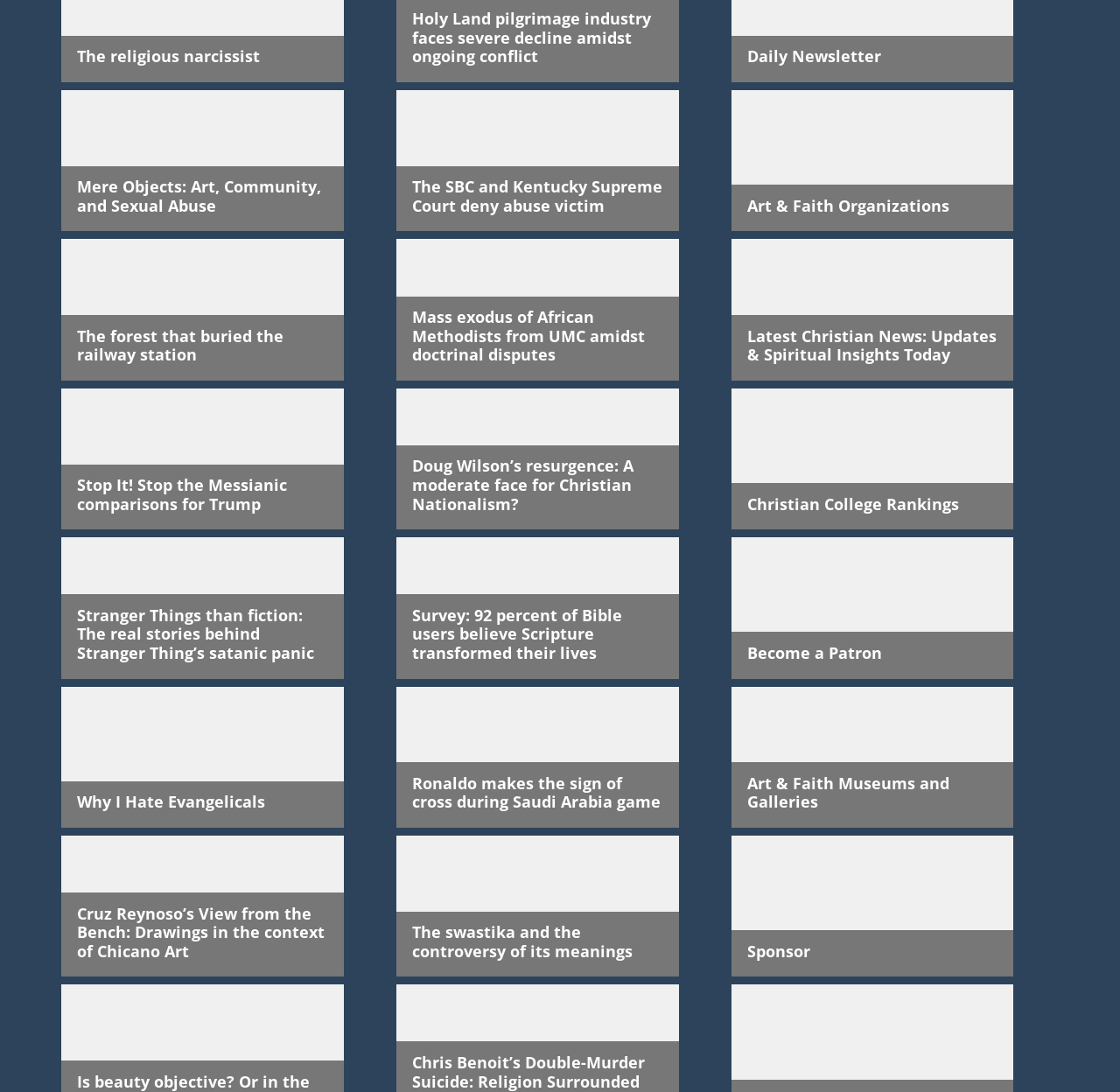Locate the bounding box coordinates of the element that should be clicked to execute the following instruction: "View the image of Three globes from Mere Objects".

[0.055, 0.083, 0.307, 0.212]